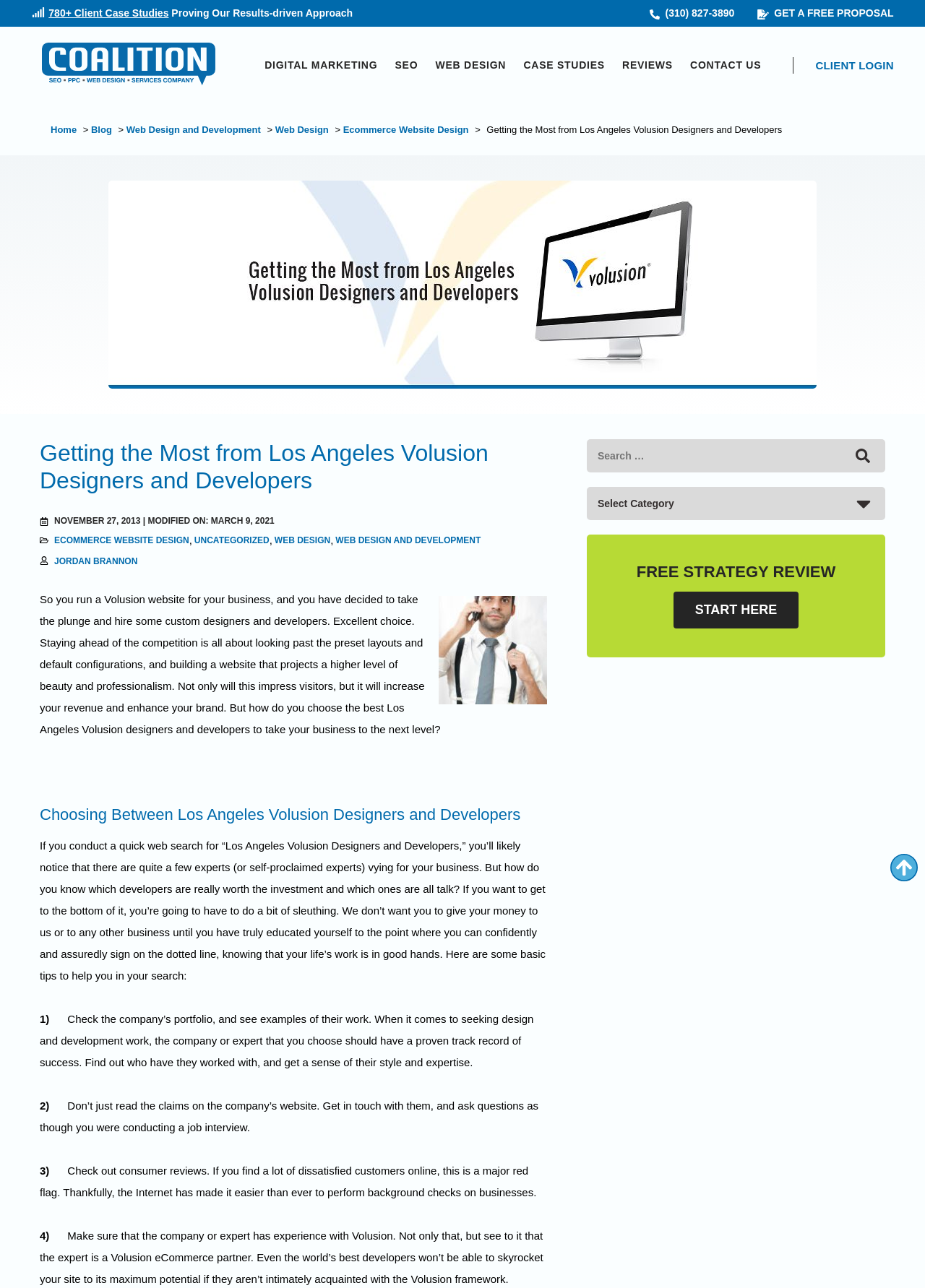Locate the bounding box coordinates of the element I should click to achieve the following instruction: "Search for something".

[0.634, 0.341, 0.909, 0.367]